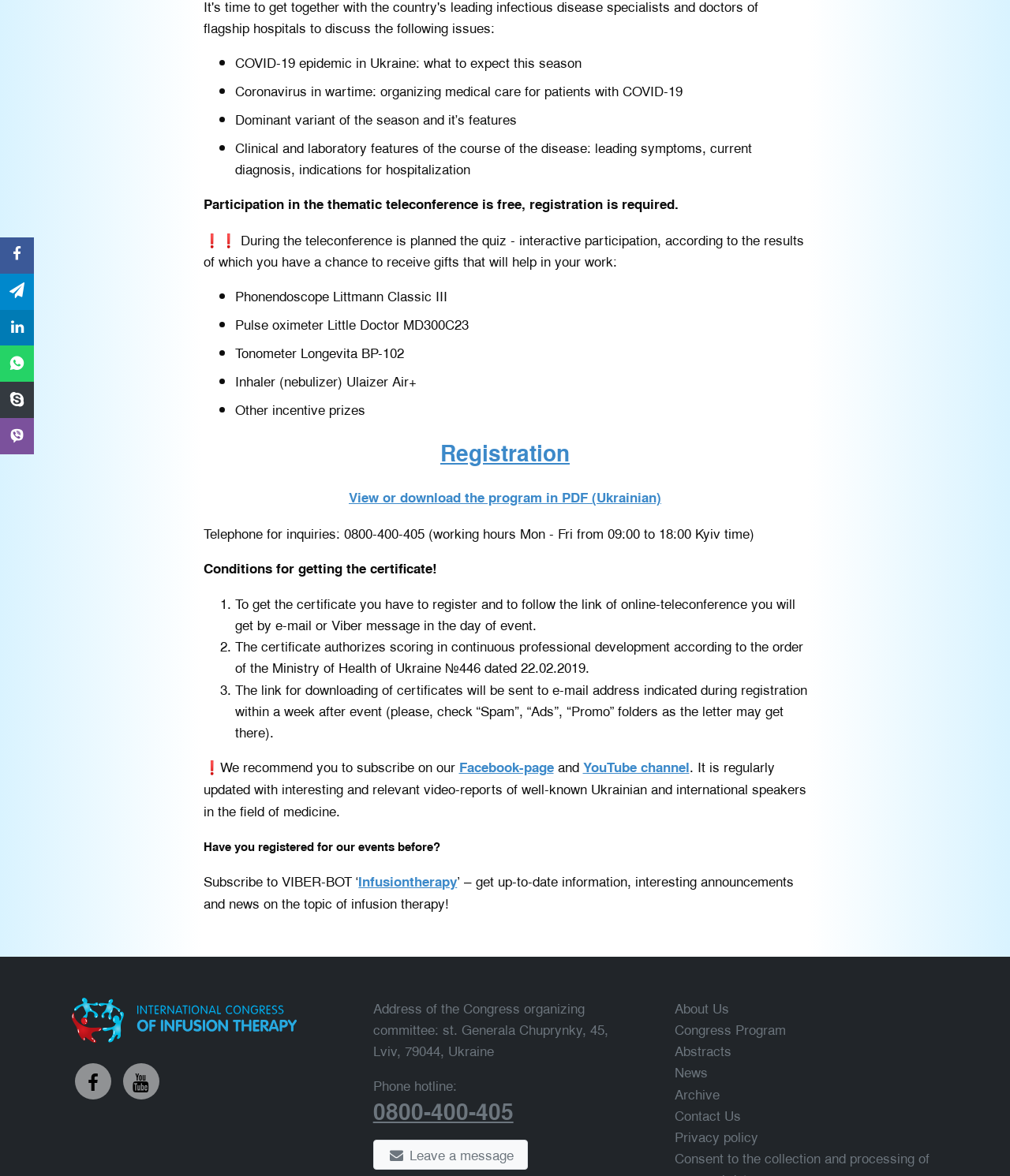Locate the UI element described as follows: "Archive". Return the bounding box coordinates as four float numbers between 0 and 1 in the order [left, top, right, bottom].

[0.668, 0.921, 0.713, 0.938]